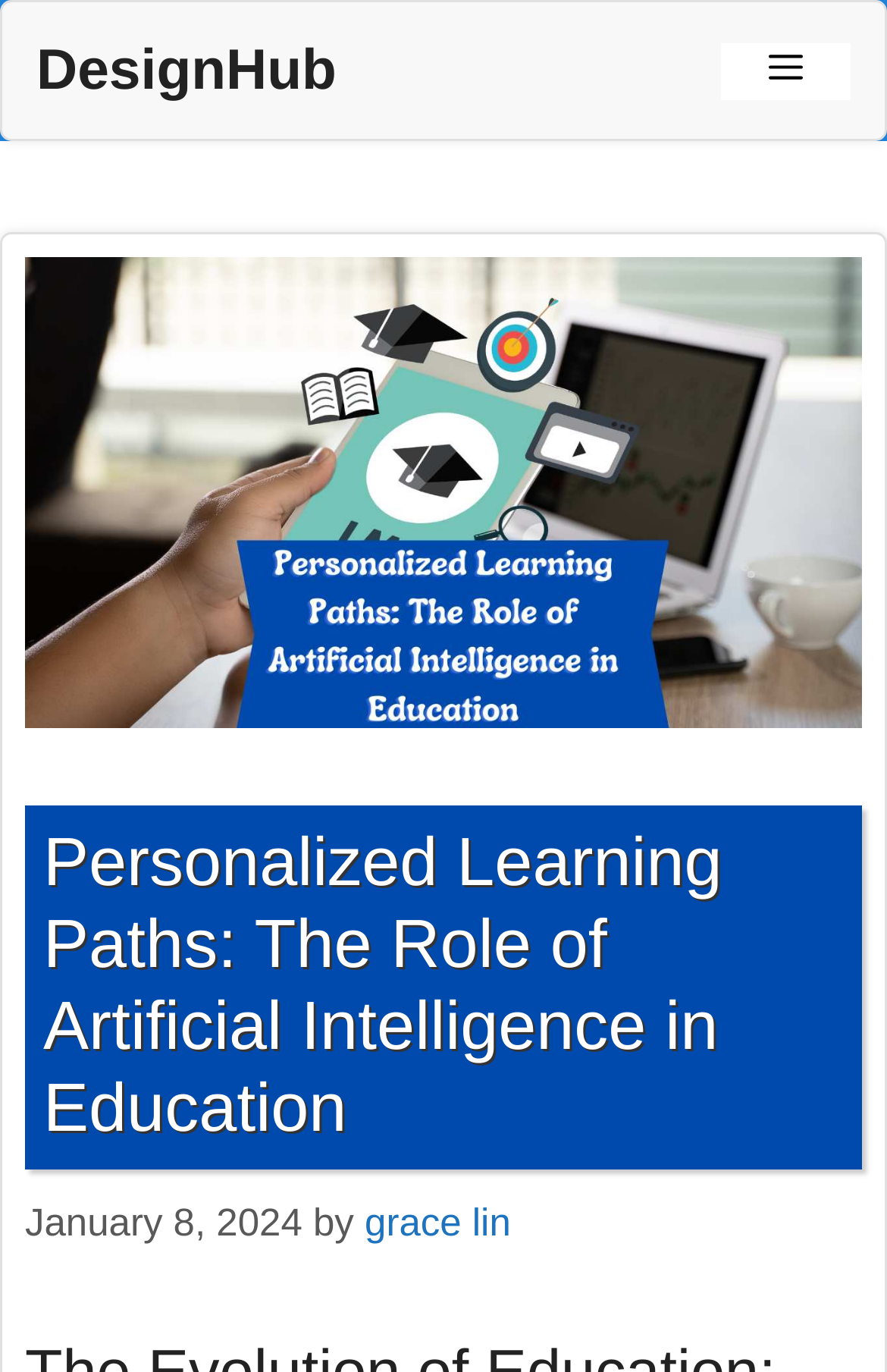Who wrote the latest article?
Can you provide an in-depth and detailed response to the question?

I found the author's name by looking at the 'Content' section, which contains a heading with the article title, followed by a 'by' label and a link to the author's name, which is 'grace lin'.